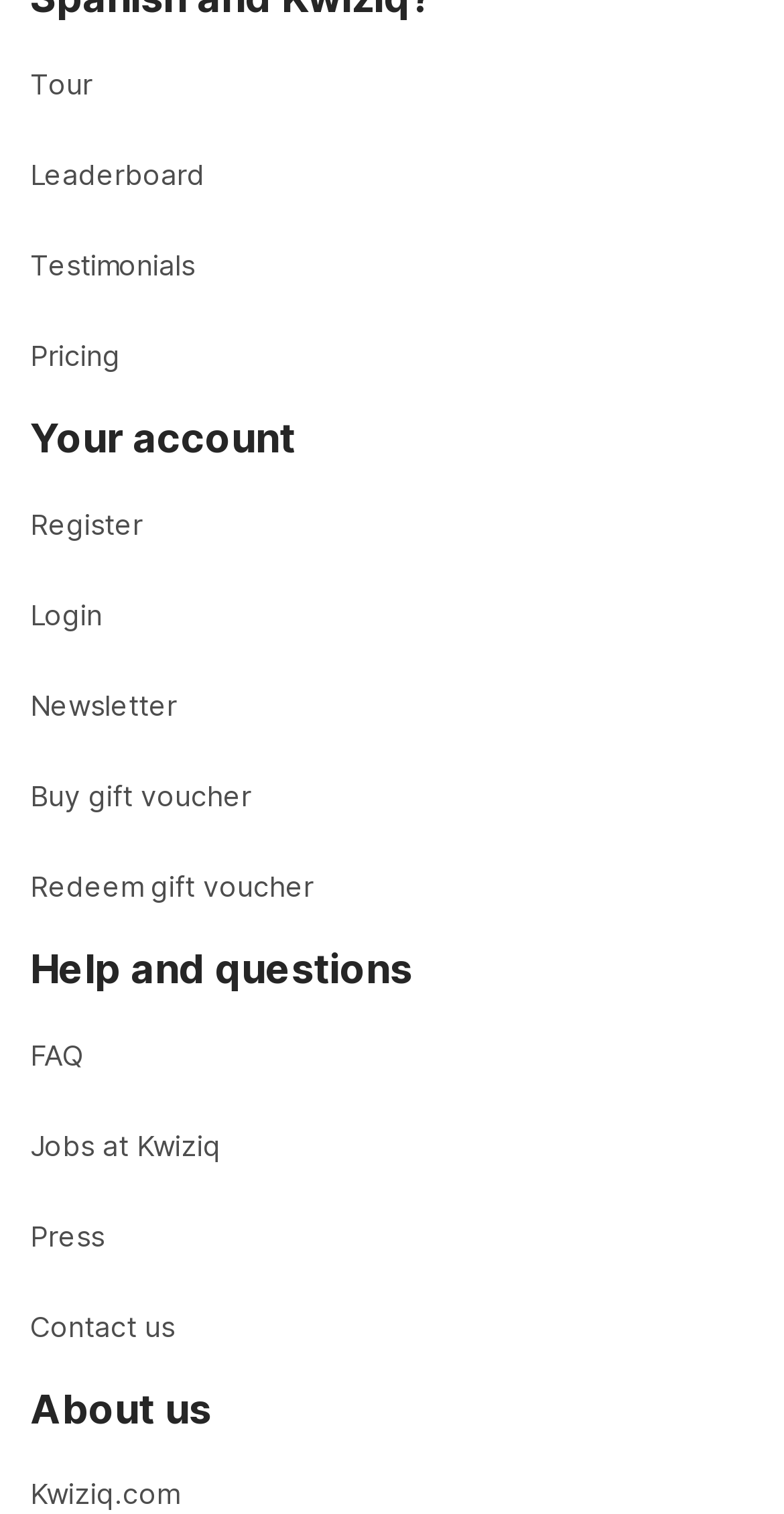Please indicate the bounding box coordinates for the clickable area to complete the following task: "Buy a gift voucher". The coordinates should be specified as four float numbers between 0 and 1, i.e., [left, top, right, bottom].

[0.038, 0.504, 0.962, 0.547]